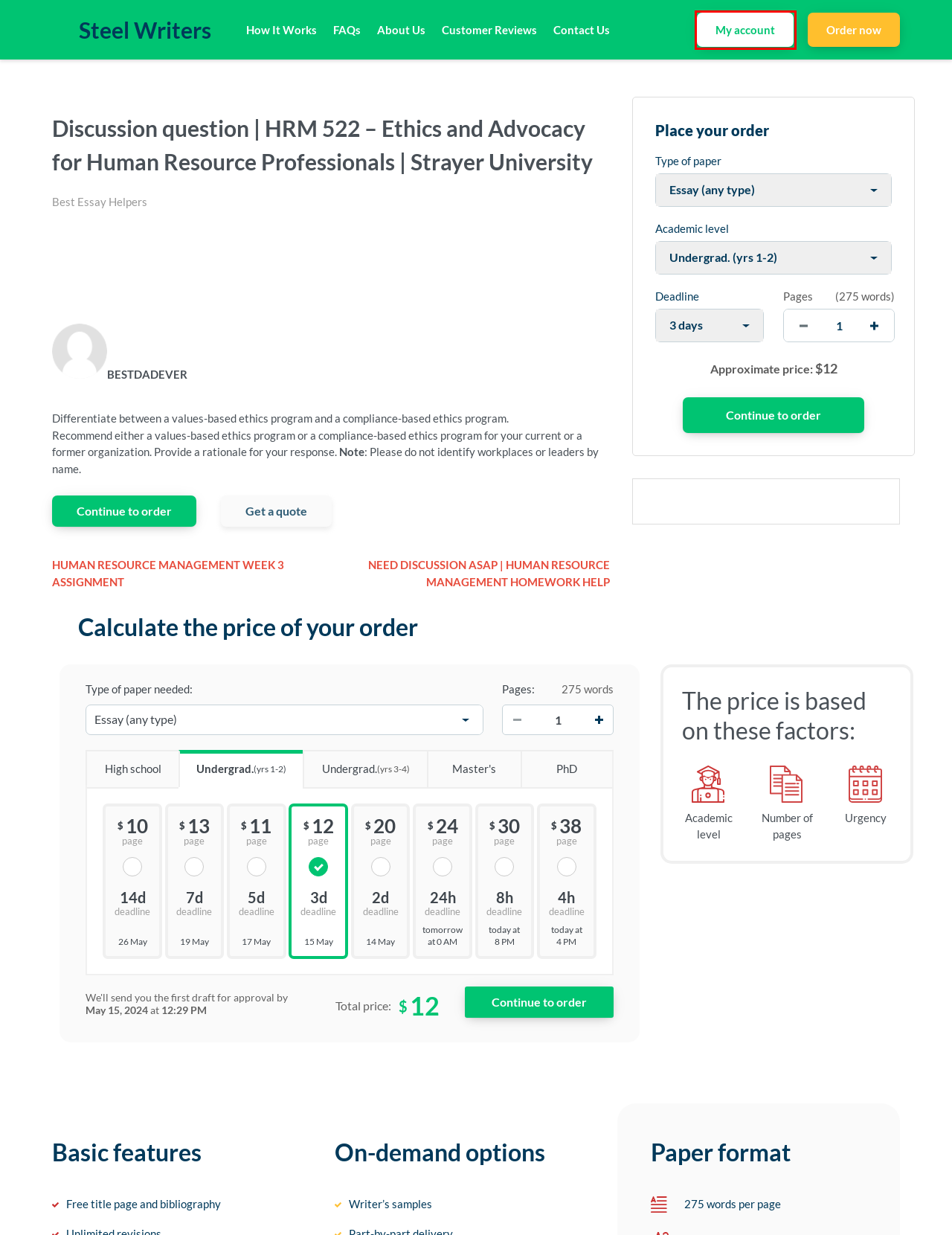Observe the provided screenshot of a webpage with a red bounding box around a specific UI element. Choose the webpage description that best fits the new webpage after you click on the highlighted element. These are your options:
A. Human resource management week 3 assignment – Steel Writers
B. Need discussion asap | Human Resource Management homework help – Steel Writers
C. Dashboard | Steel Writers
D. FAQs – Steel Writers
E. Customer Reviews – Steel Writers
F. Place a New Inquiry
G. Steel Writers – Top Essay Service
H. About Us – Steel Writers

C